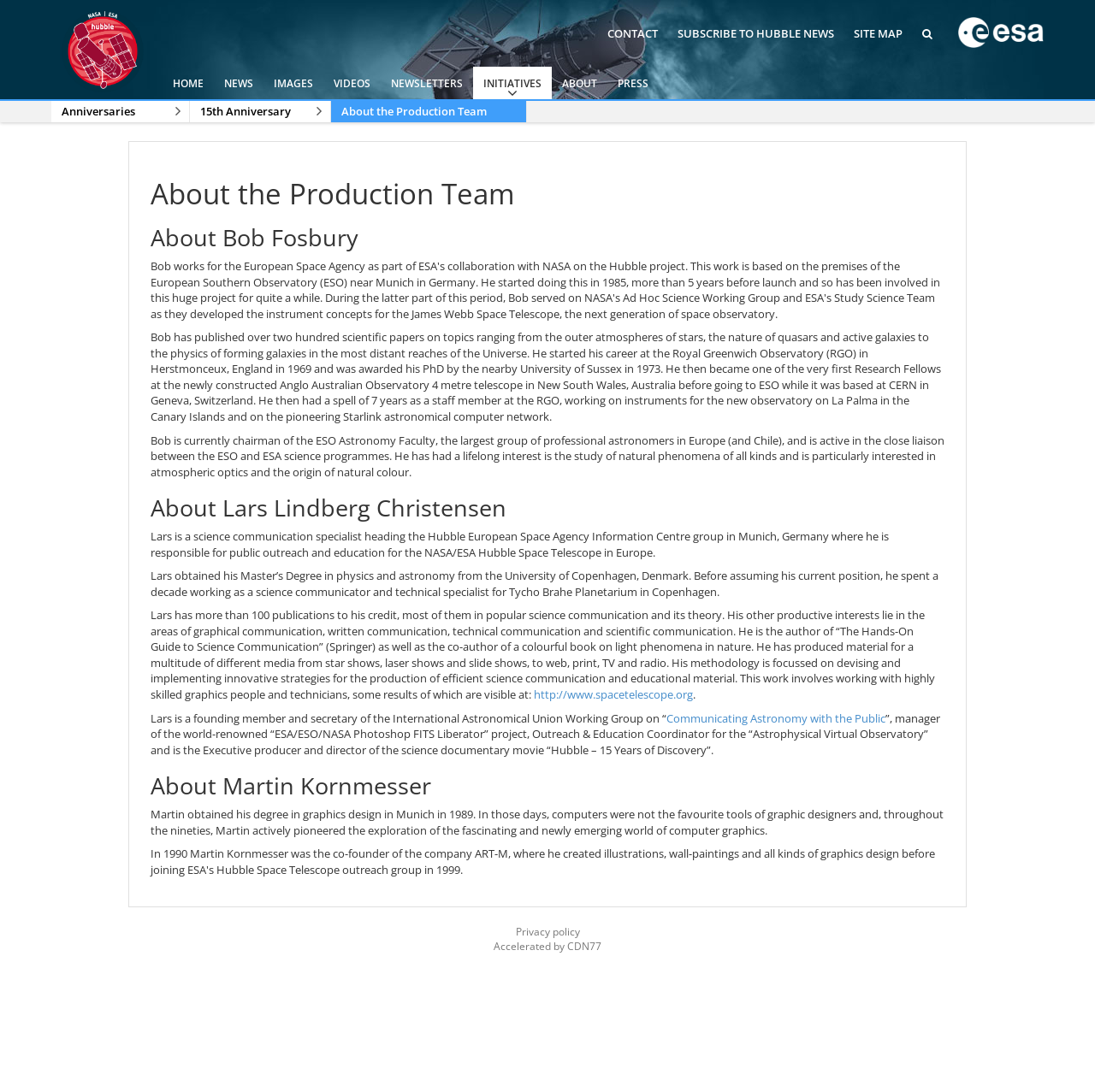How many scientific papers has Bob Fosbury published?
Please provide a comprehensive answer based on the information in the image.

According to the webpage, Bob Fosbury has published over 200 scientific papers on various topics.